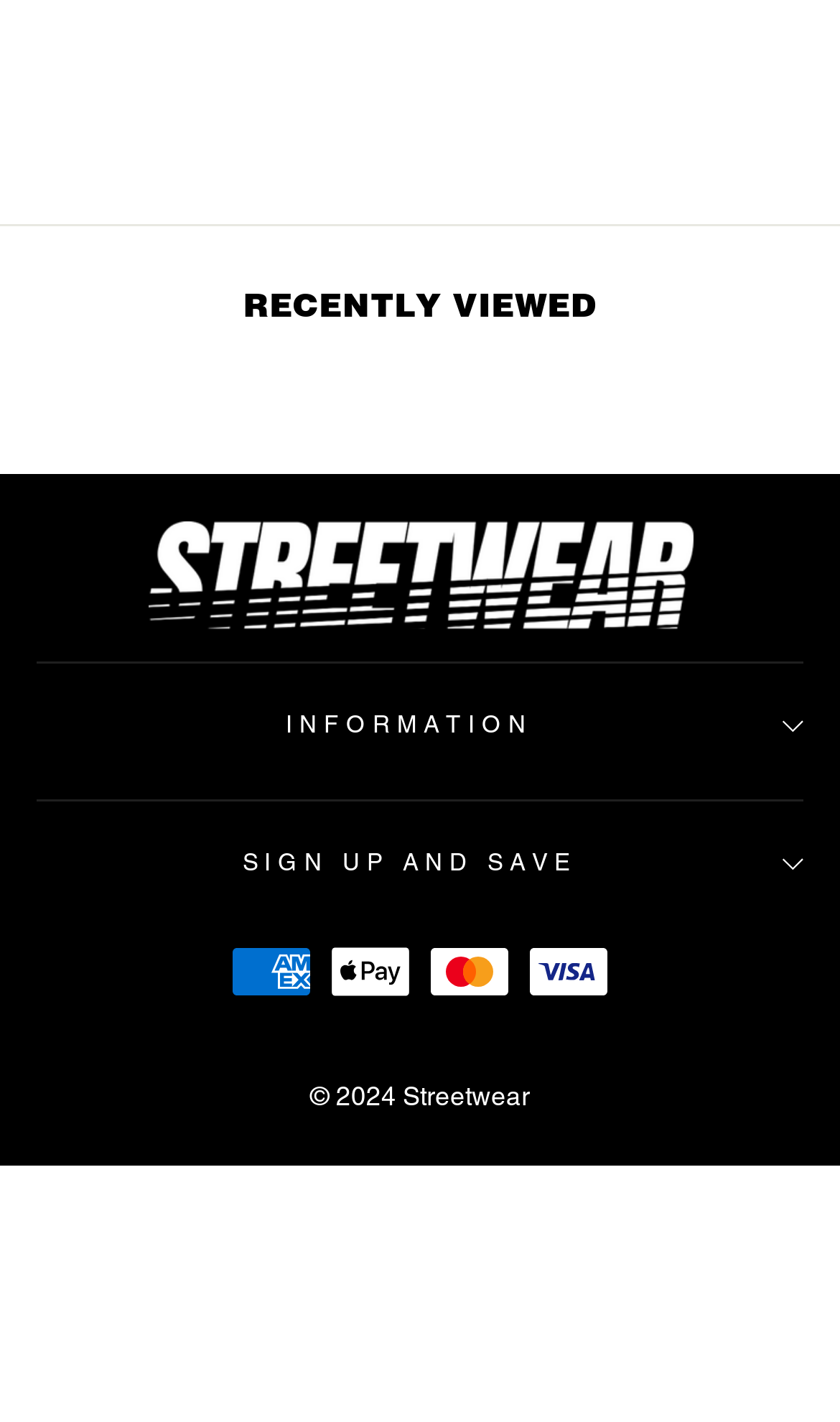What is the orientation of the separator?
From the screenshot, supply a one-word or short-phrase answer.

Horizontal